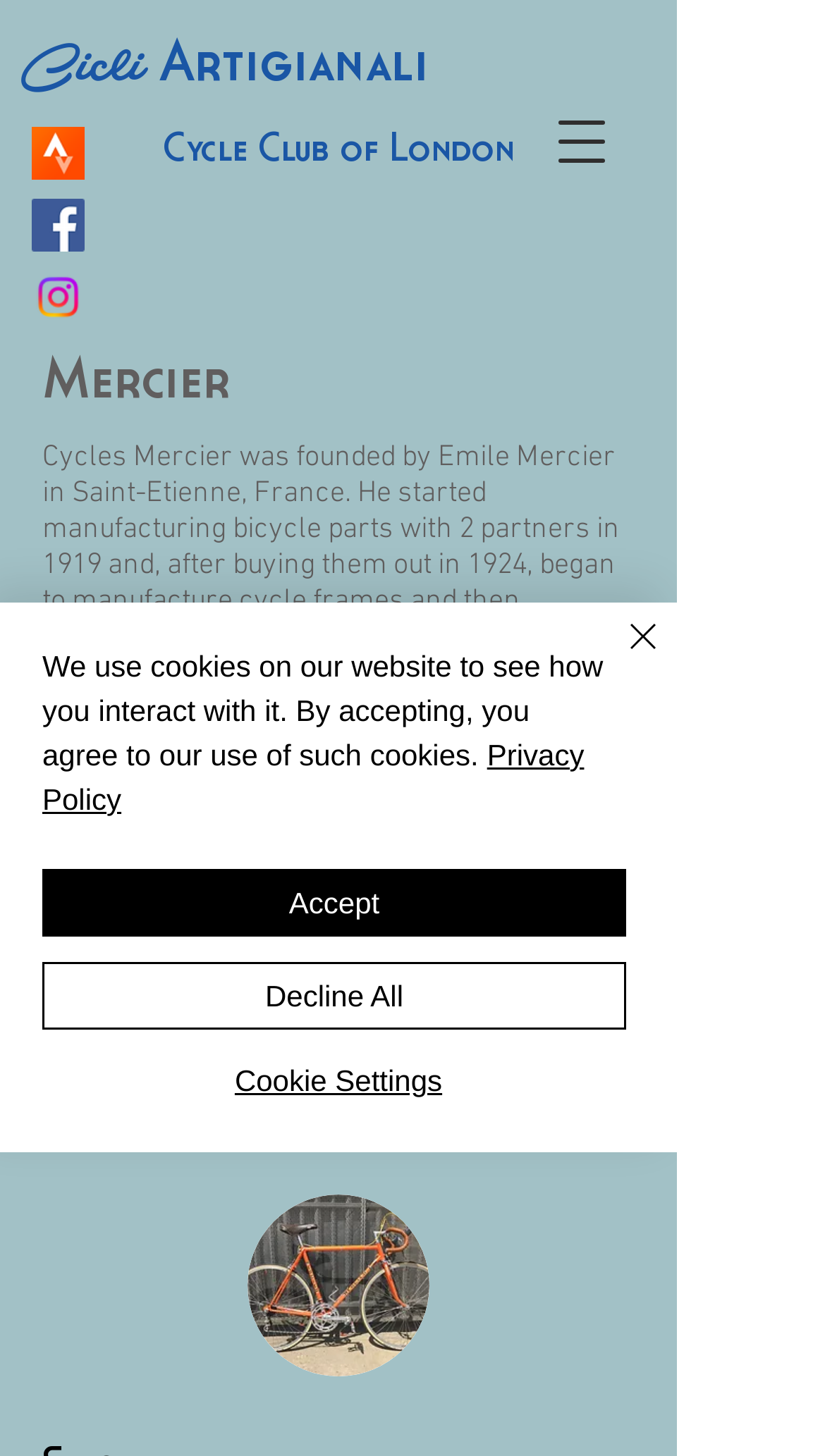Provide the bounding box coordinates of the HTML element this sentence describes: "aria-label="Facebook Social Icon"". The bounding box coordinates consist of four float numbers between 0 and 1, i.e., [left, top, right, bottom].

[0.038, 0.136, 0.103, 0.173]